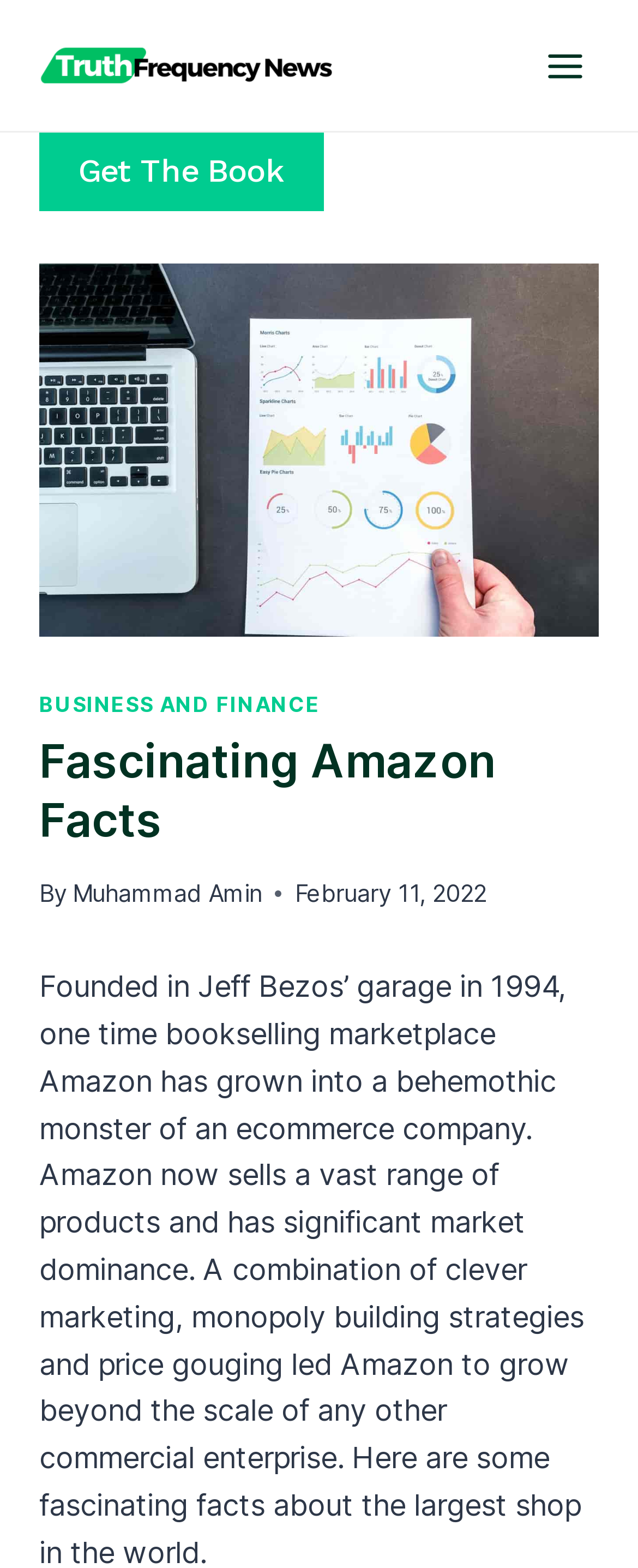Consider the image and give a detailed and elaborate answer to the question: 
What is the name of the website?

I determined the answer by looking at the link element with the text 'Truth Frequency News' at the top of the webpage, which is likely the website's logo or title.